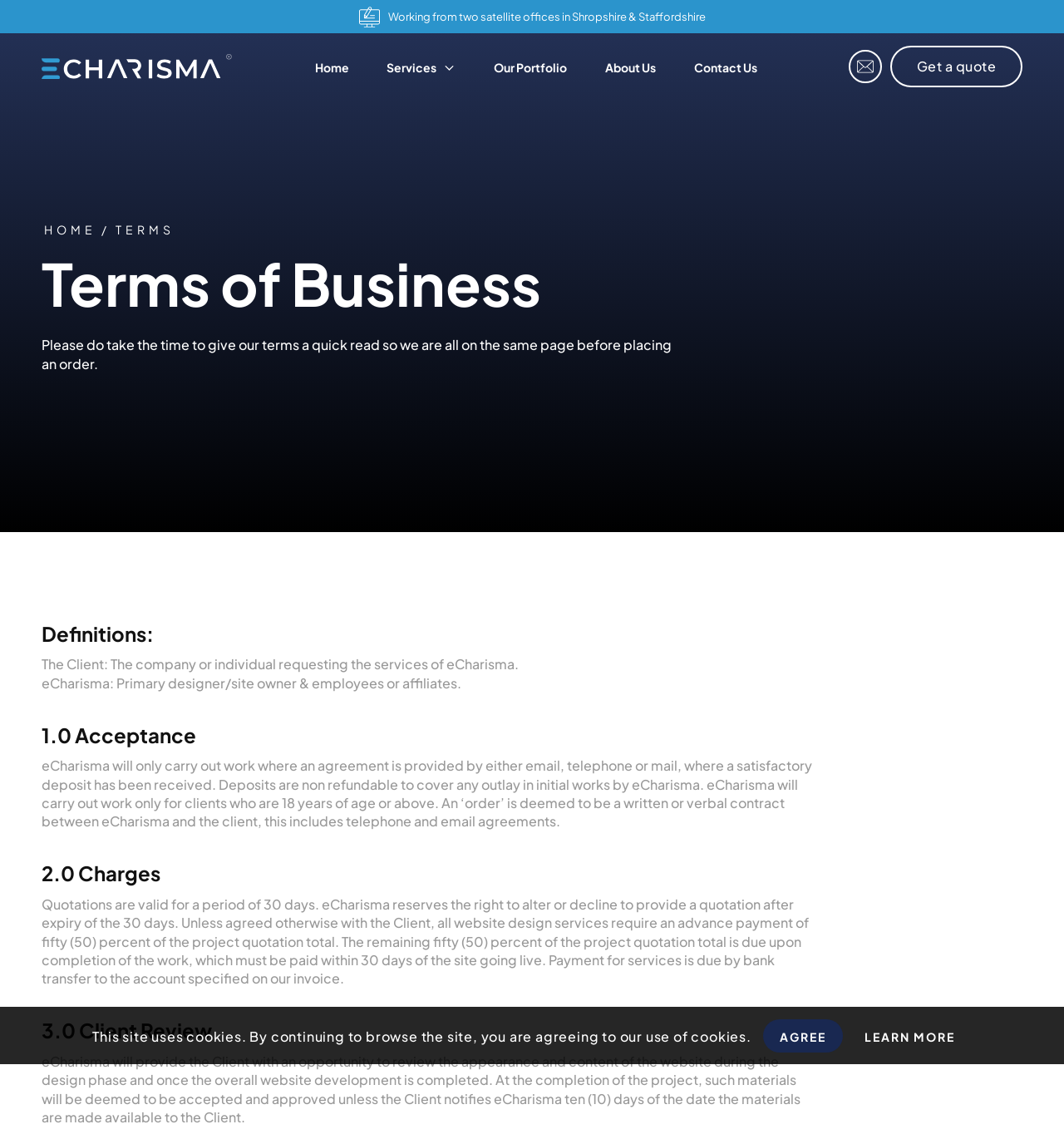How old must a client be to work with eCharisma?
Respond to the question with a single word or phrase according to the image.

18 years or above